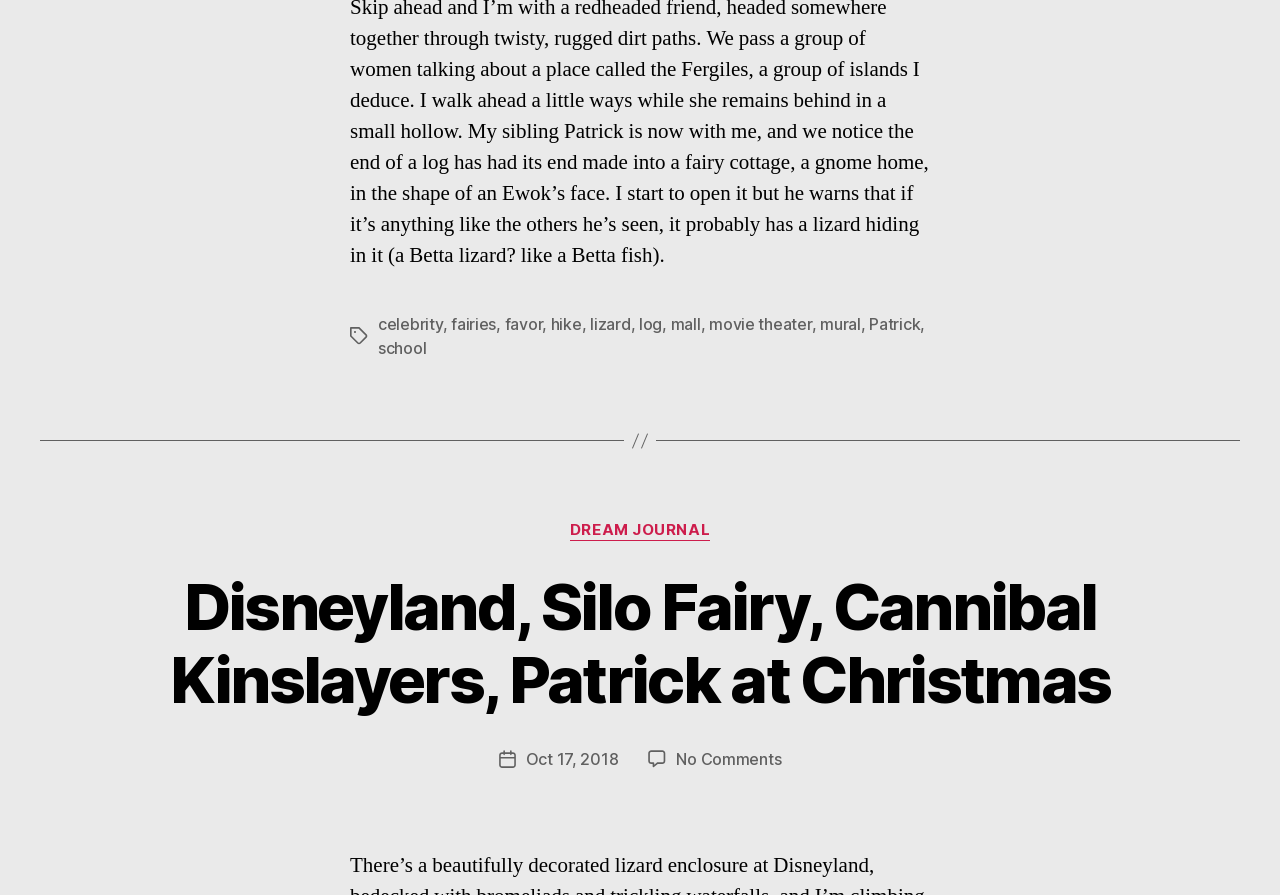Please pinpoint the bounding box coordinates for the region I should click to adhere to this instruction: "view the 'movie theater' tag".

[0.554, 0.351, 0.634, 0.373]